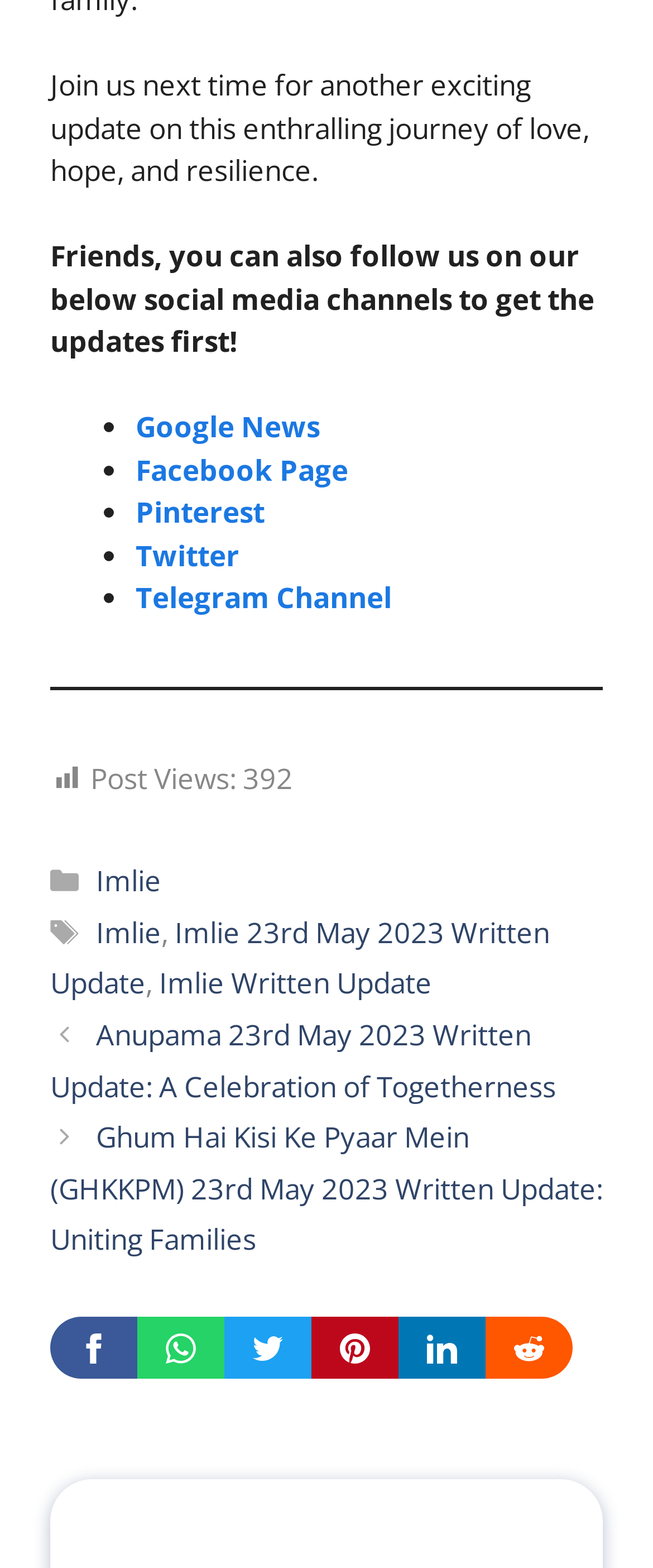Point out the bounding box coordinates of the section to click in order to follow this instruction: "Click on the first image".

[0.121, 0.85, 0.167, 0.869]